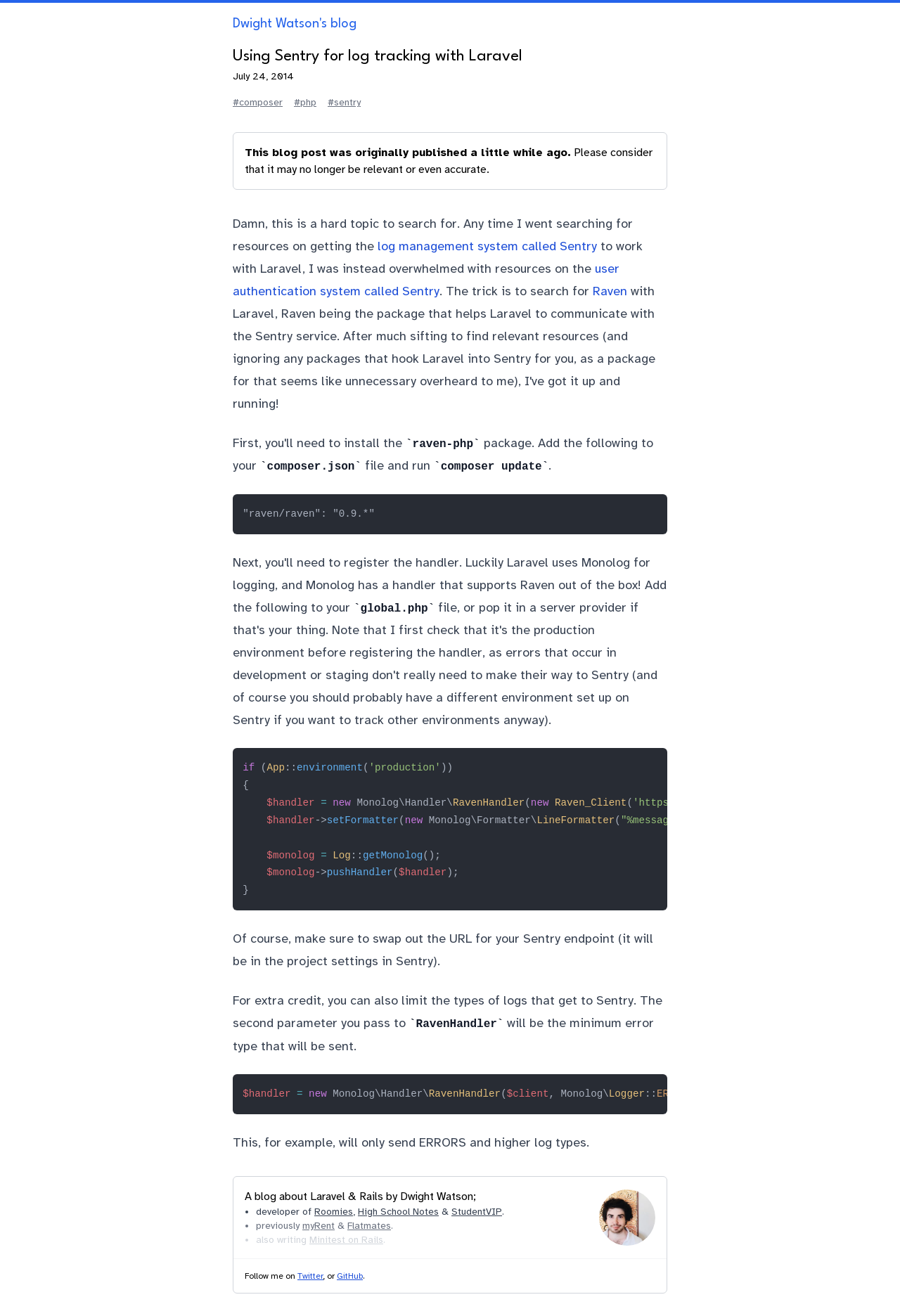What is the method used to set the formatter for the handler?
Please answer using one word or phrase, based on the screenshot.

setFormatter